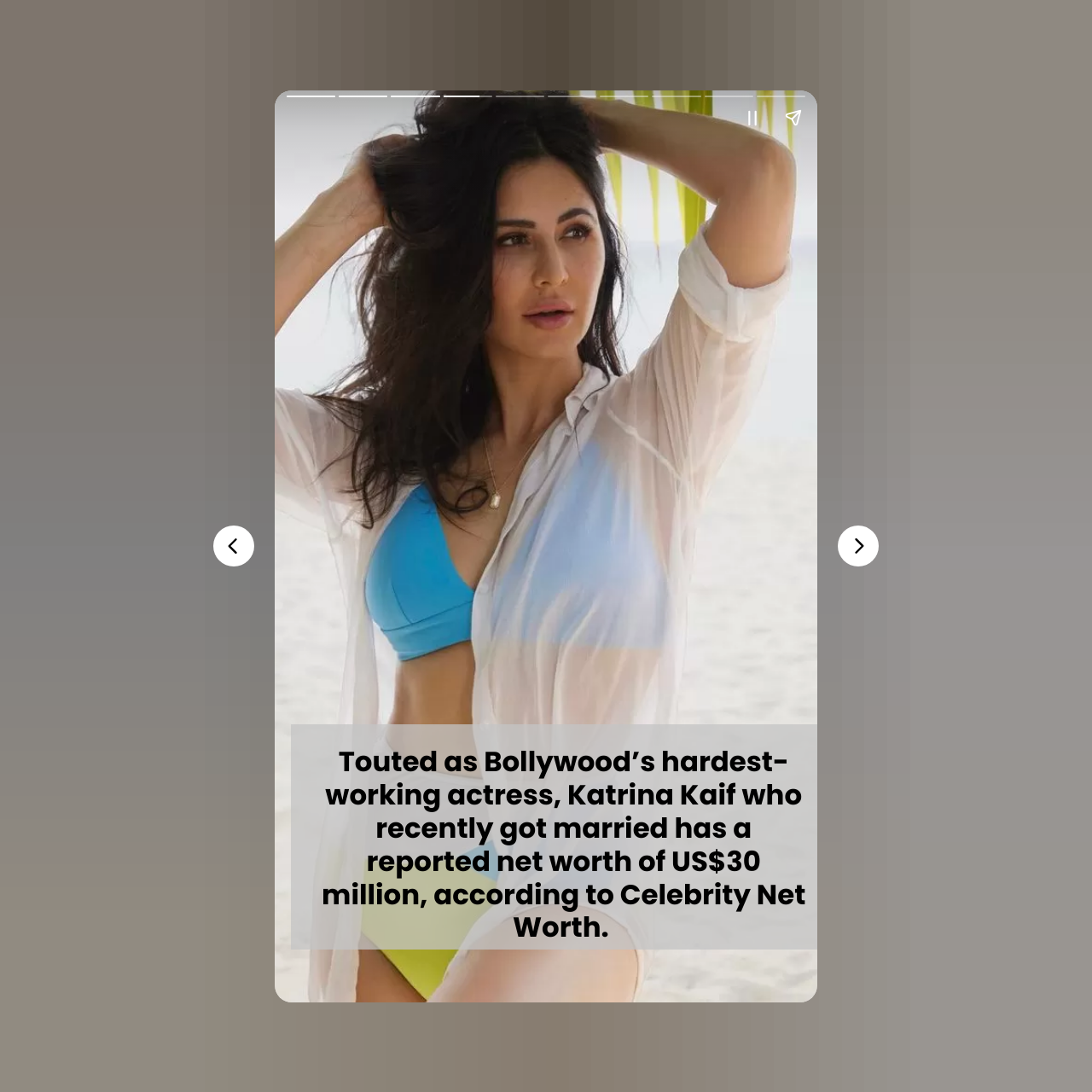What is the purpose of the button at the top-right corner?
Please use the image to provide a one-word or short phrase answer.

Share story